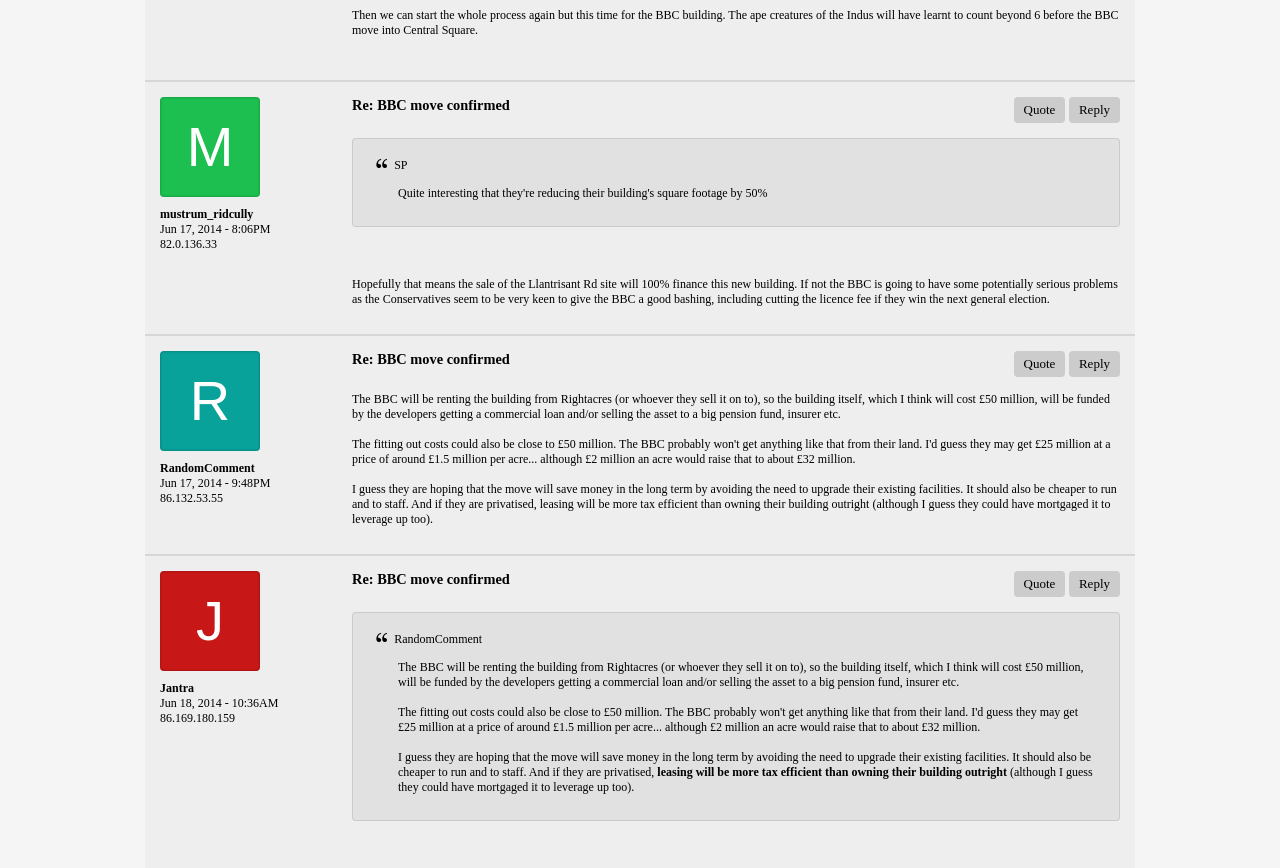Please find the bounding box coordinates of the section that needs to be clicked to achieve this instruction: "Reply to a post".

[0.835, 0.112, 0.875, 0.142]